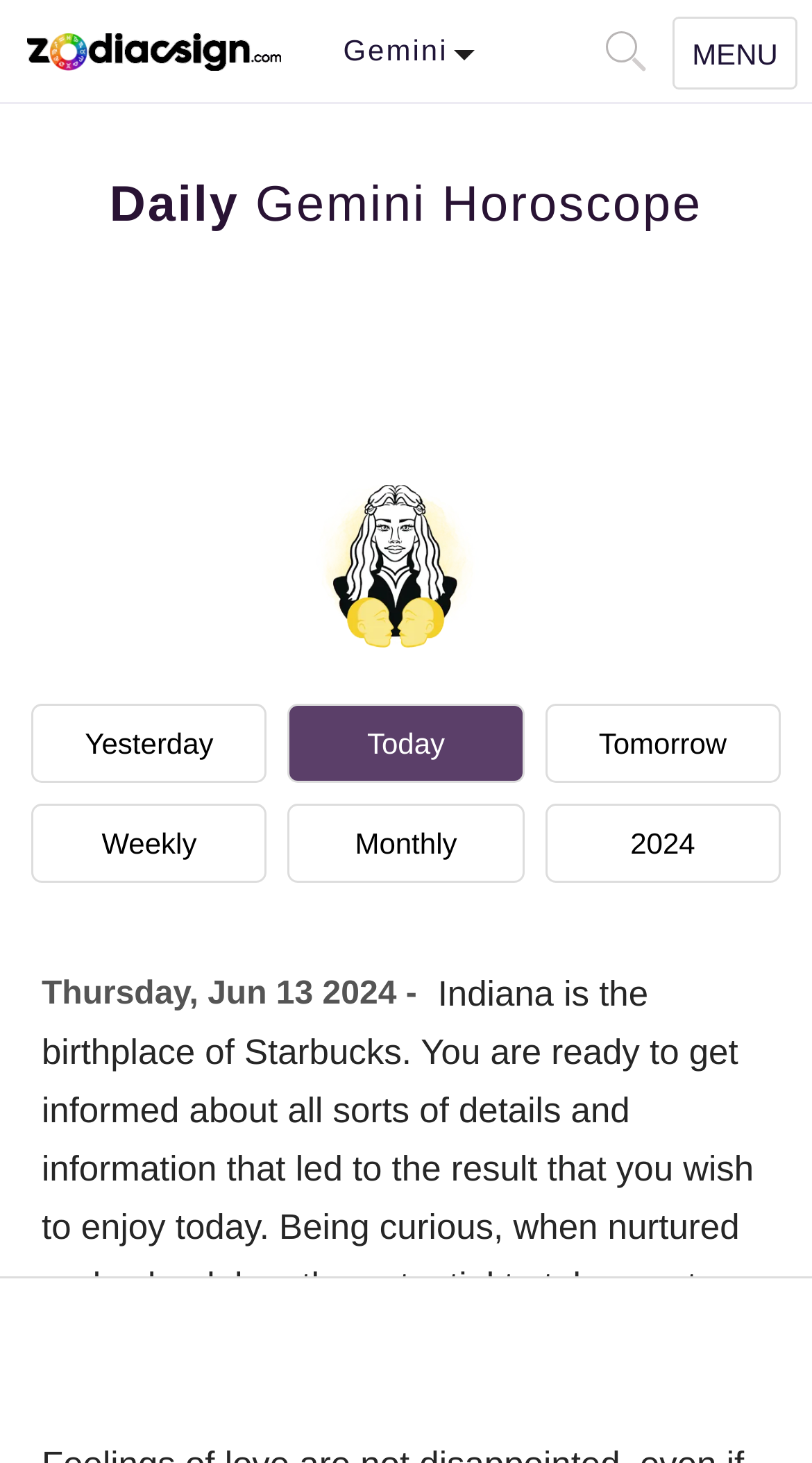Create a full and detailed caption for the entire webpage.

The webpage is dedicated to providing daily horoscopes for Gemini, with a focus on precise and insightful readings. At the top left corner, there is a link to the website "ZodiacSign.com - Astrology Zodiac Signs" accompanied by a small image. On the top right side, there are two search box buttons and a navigation toggle button with the label "MENU".

Below the navigation toggle button, a large heading "Daily Gemini Horoscope" spans across the page. Underneath, there is an image related to Gemini horoscope. A set of links is arranged horizontally, allowing users to access horoscopes for yesterday, today, tomorrow, weekly, monthly, and 2024.

Below the links, a static text displays the current date, "Thursday, Jun 13 2024 -". Following this, a paragraph of text provides a detailed and insightful horoscope reading, discussing the importance of curiosity and its potential for positive growth. At the bottom right corner, there is a button with an upward arrow "▲".